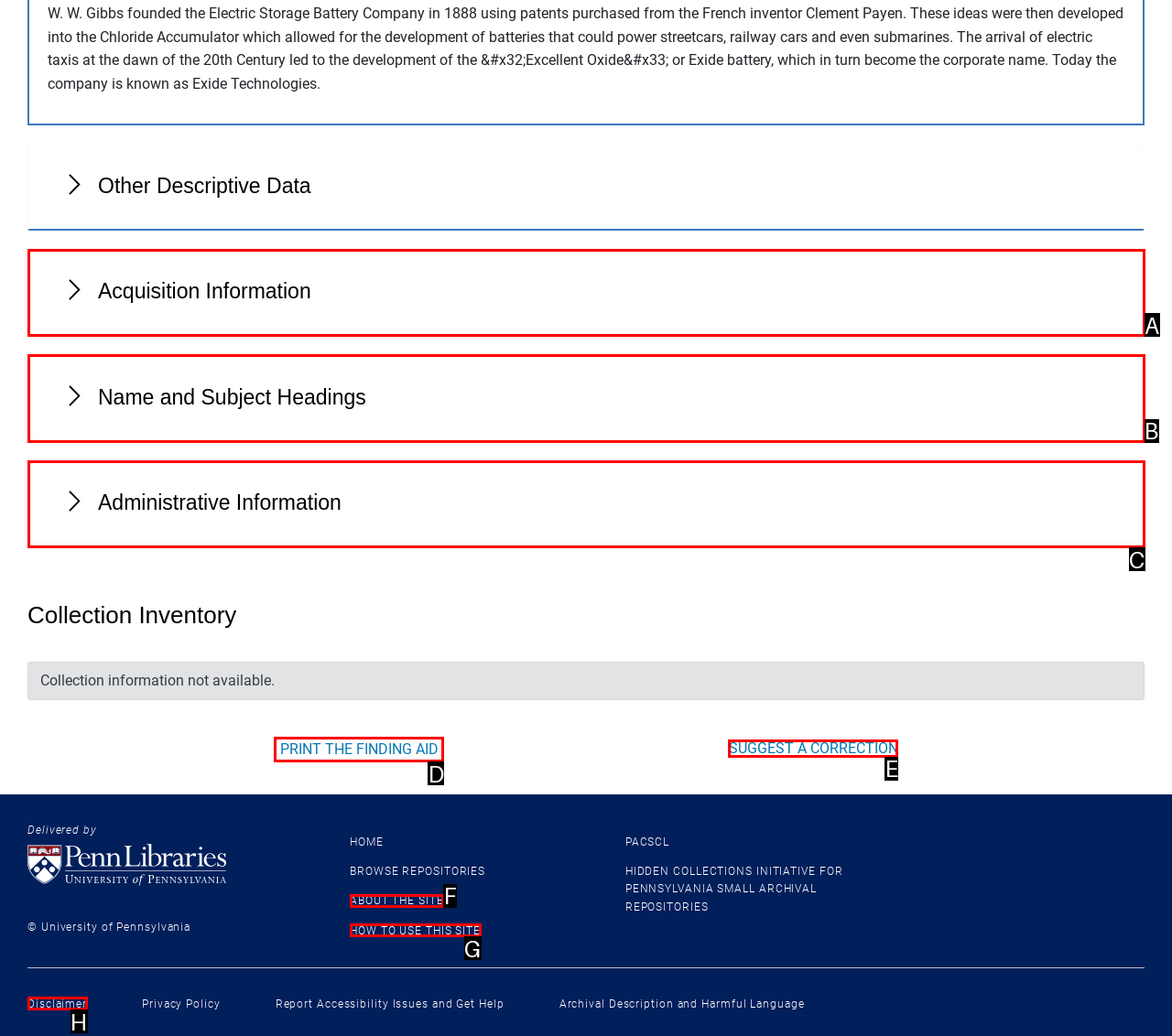Identify the HTML element that corresponds to the following description: Name and Subject Headings. Provide the letter of the correct option from the presented choices.

B